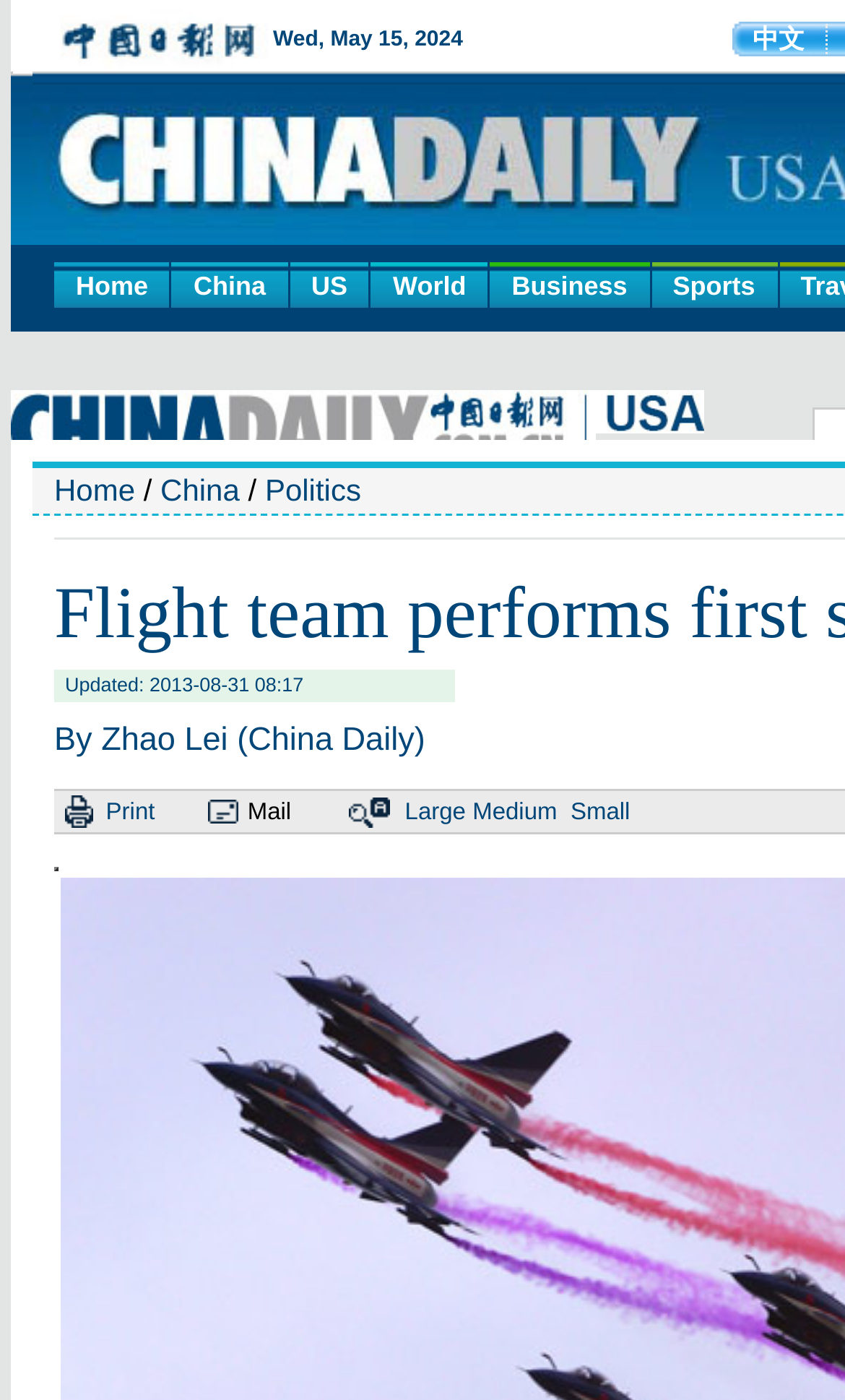How many layout table cells are there?
Refer to the image and provide a one-word or short phrase answer.

5